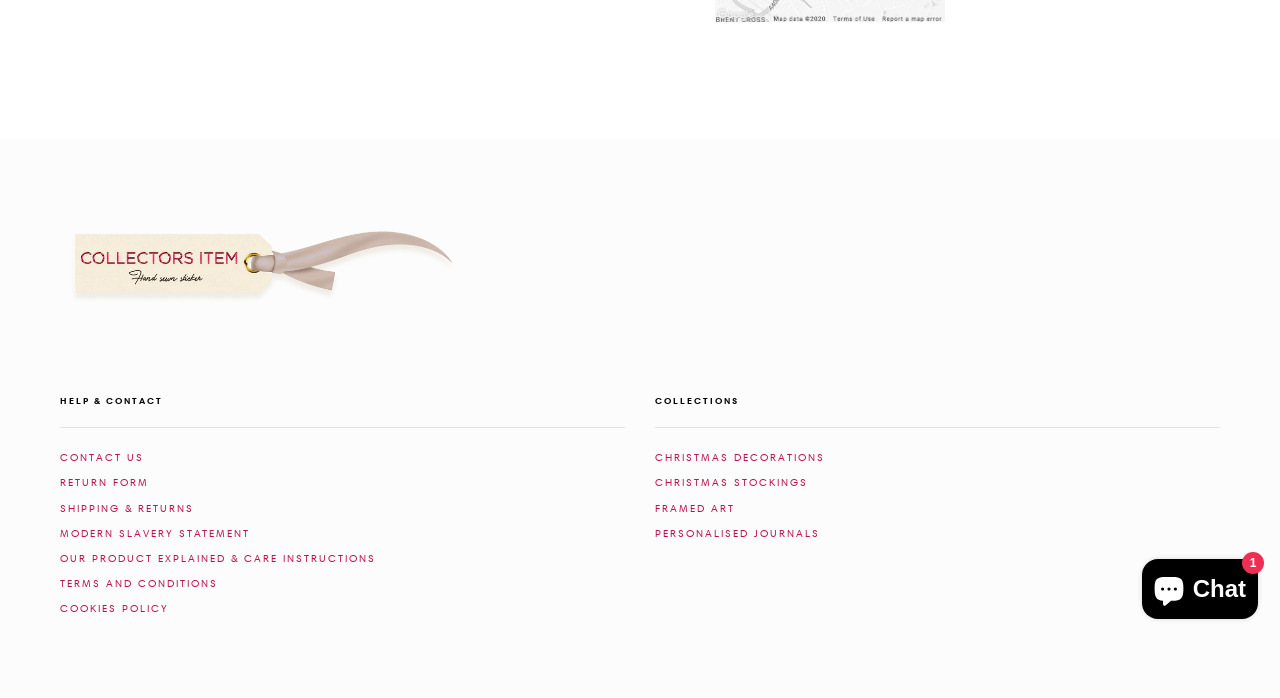Provide the bounding box coordinates for the UI element that is described as: "Chat".

[0.892, 0.801, 0.983, 0.887]